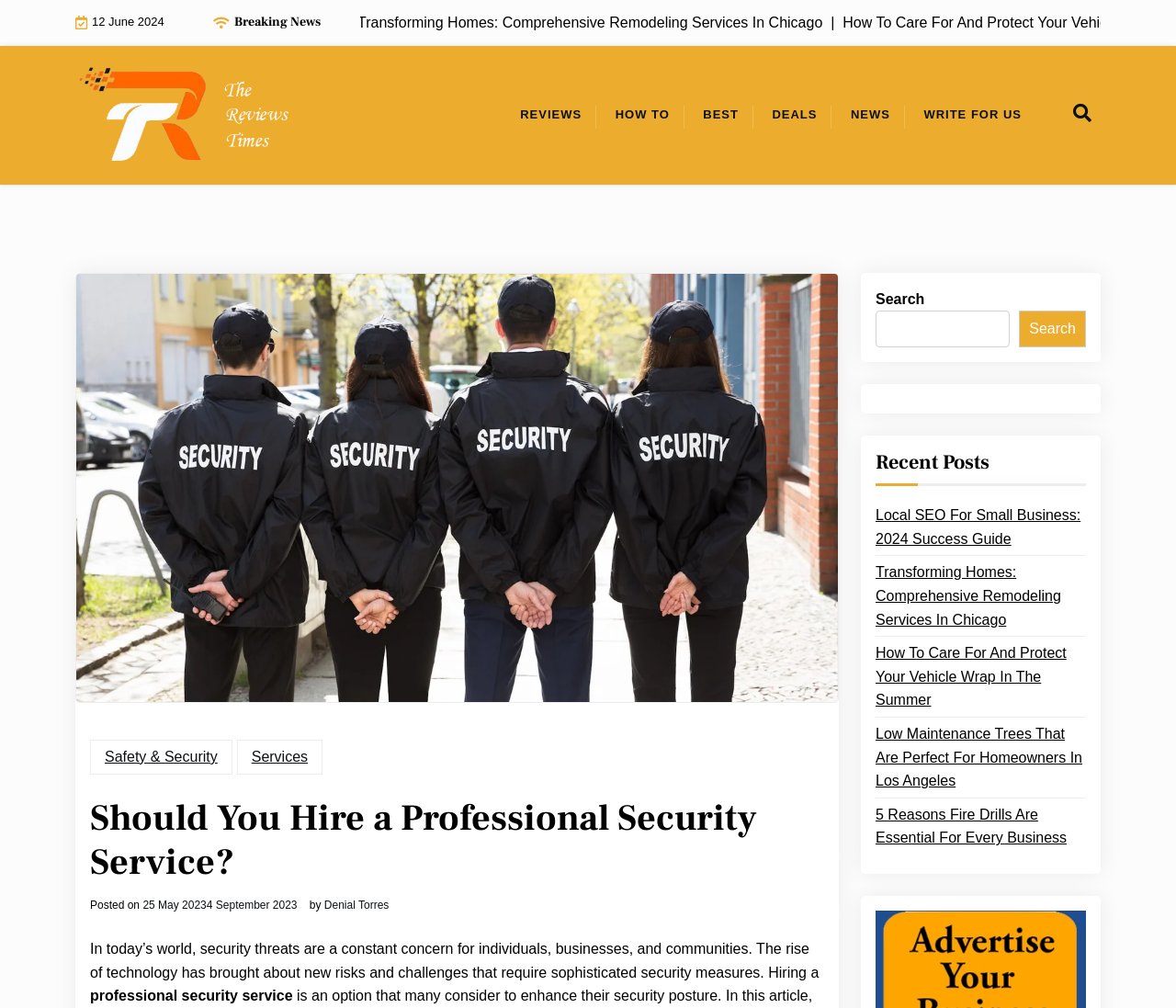Please identify the bounding box coordinates of the element on the webpage that should be clicked to follow this instruction: "Click on the 'REVIEWS' link". The bounding box coordinates should be given as four float numbers between 0 and 1, formatted as [left, top, right, bottom].

[0.43, 0.09, 0.507, 0.138]